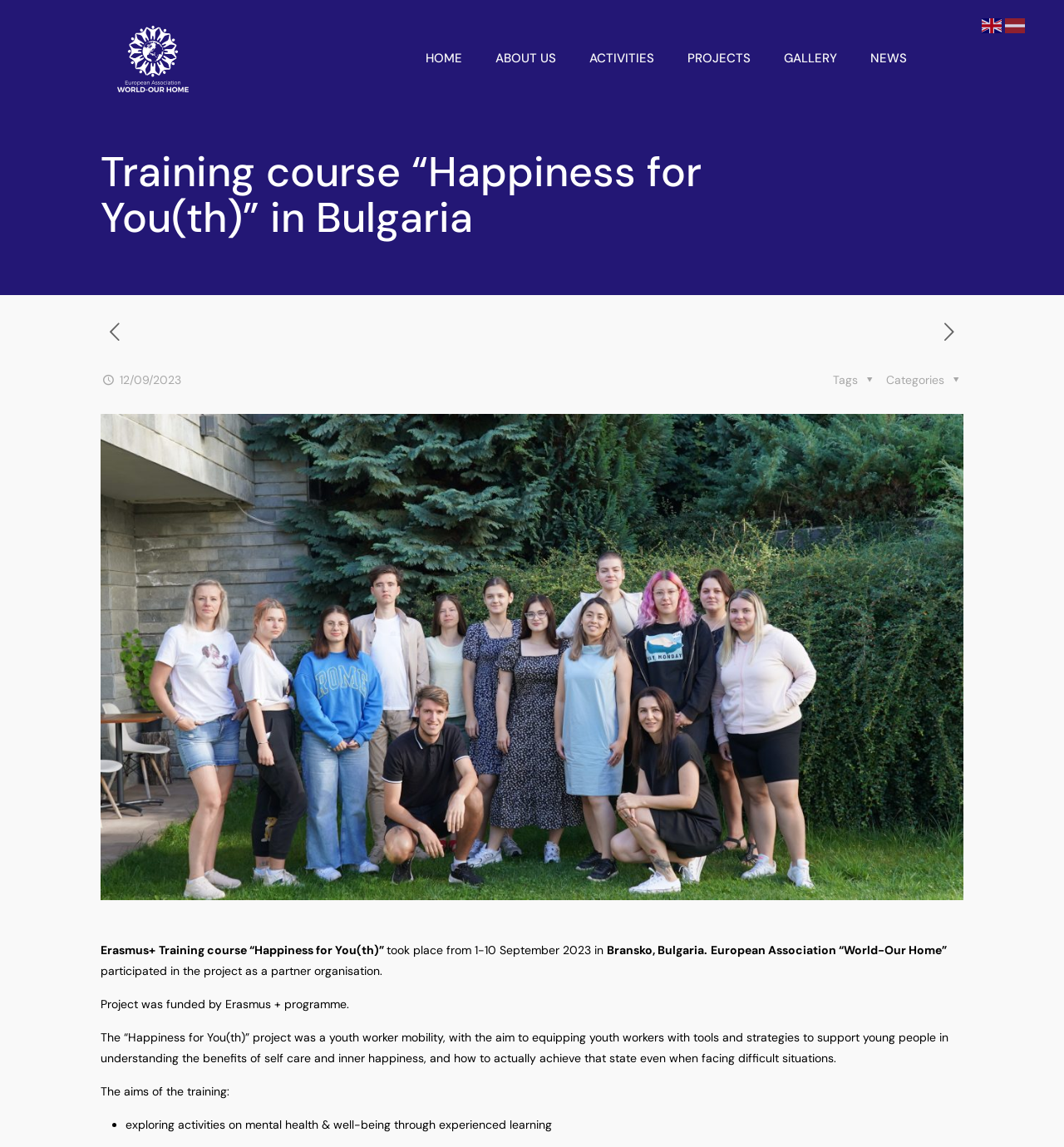Determine the bounding box coordinates of the section to be clicked to follow the instruction: "Click the ABOUT US link". The coordinates should be given as four float numbers between 0 and 1, formatted as [left, top, right, bottom].

[0.45, 0.0, 0.538, 0.101]